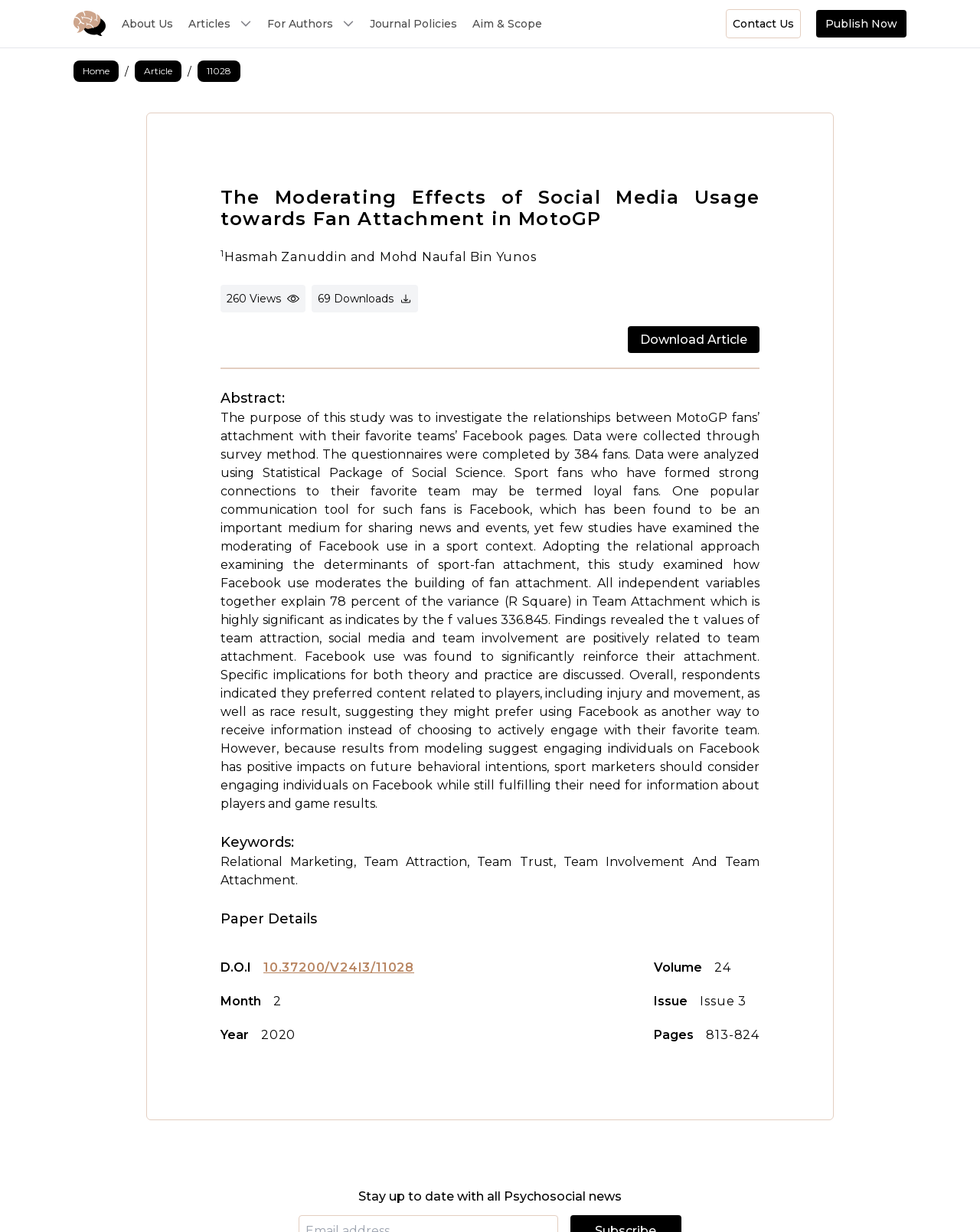Given the description "About Us", determine the bounding box of the corresponding UI element.

[0.124, 0.013, 0.177, 0.025]